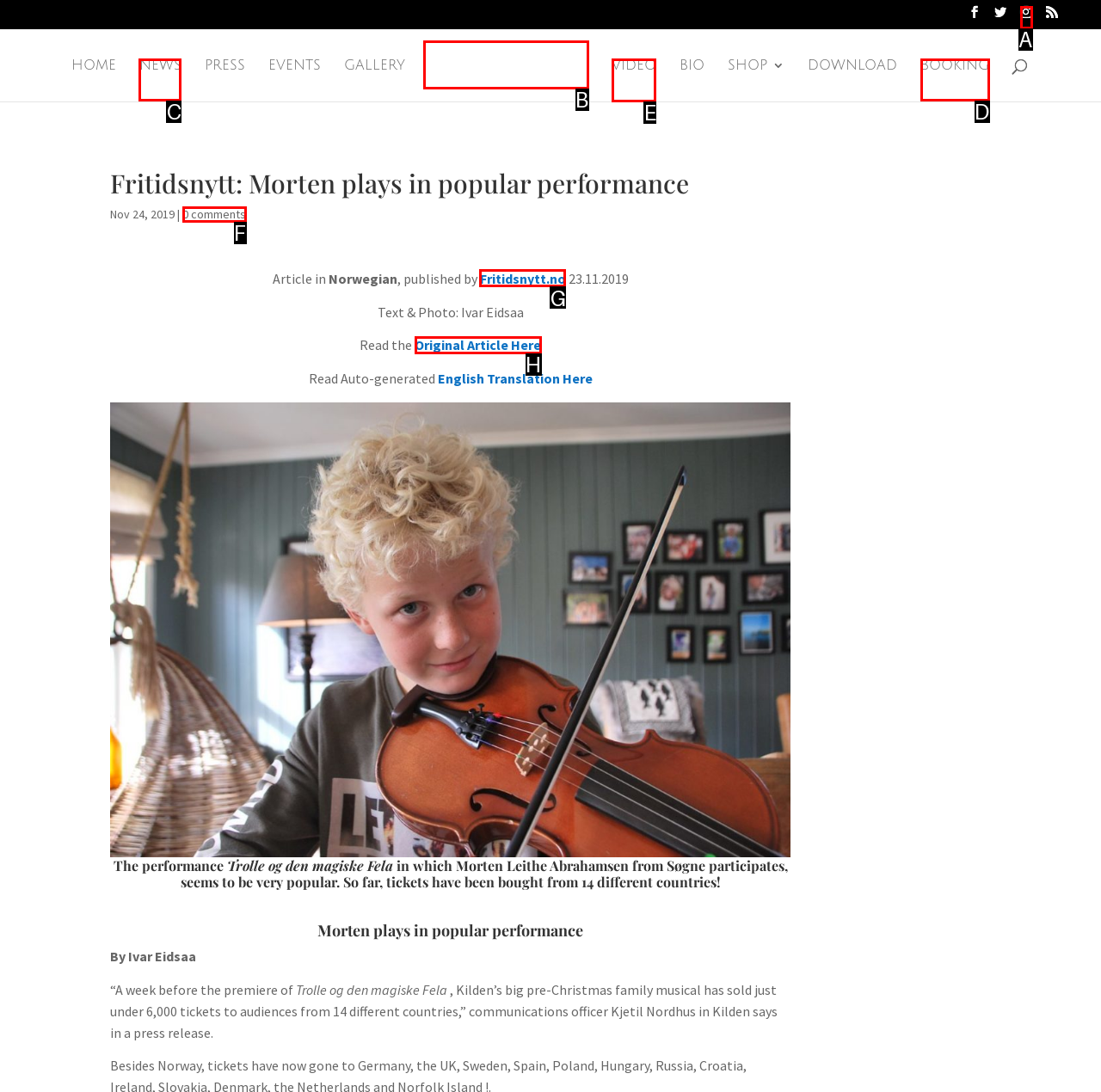Tell me which option I should click to complete the following task: View the VIDEO page
Answer with the option's letter from the given choices directly.

E